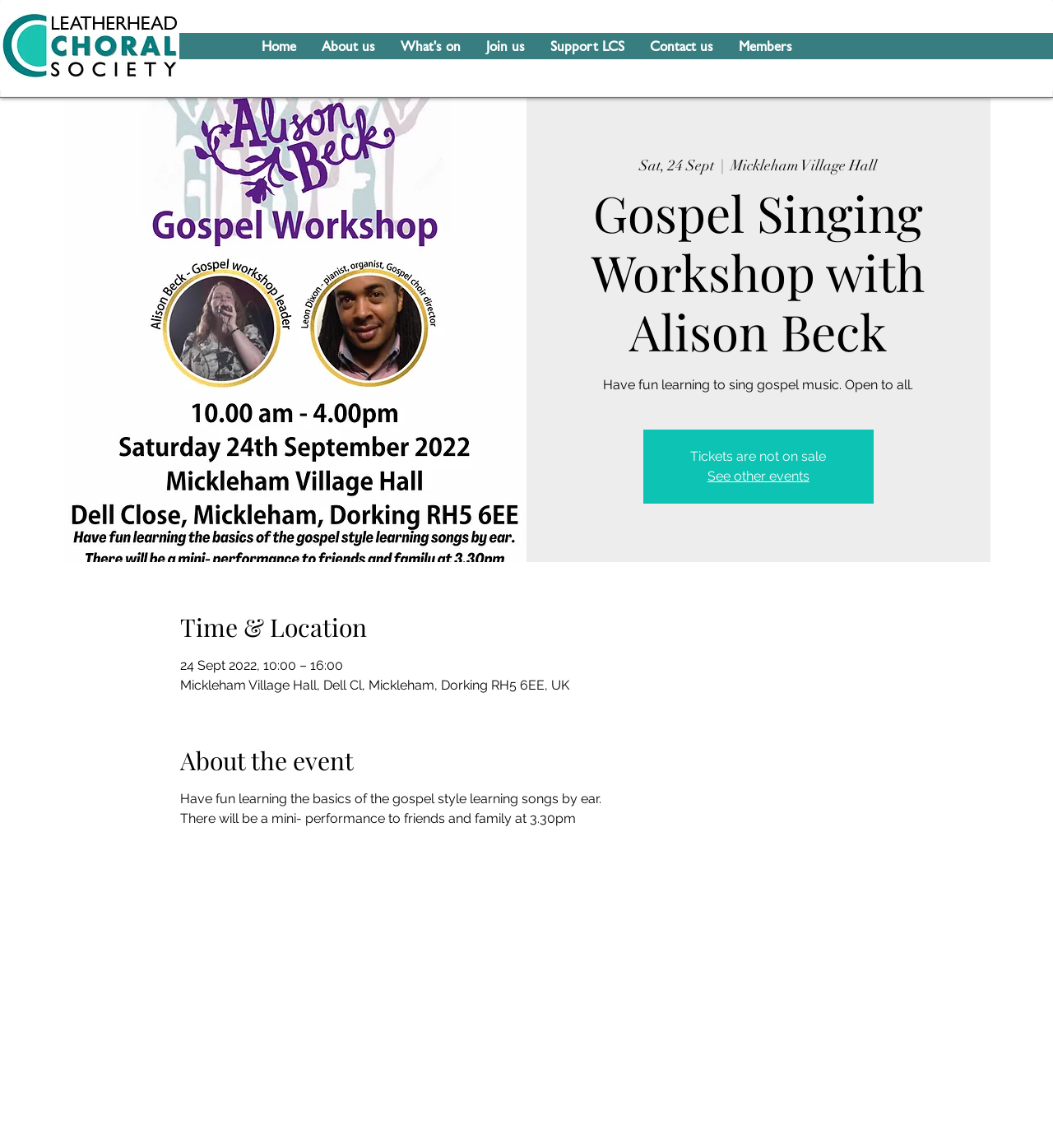Please provide a detailed answer to the question below based on the screenshot: 
What is the date of the Gospel Singing Workshop?

I found the date of the Gospel Singing Workshop by looking at the 'Time & Location' section, where it says '24 Sept 2022, 10:00 – 16:00'.